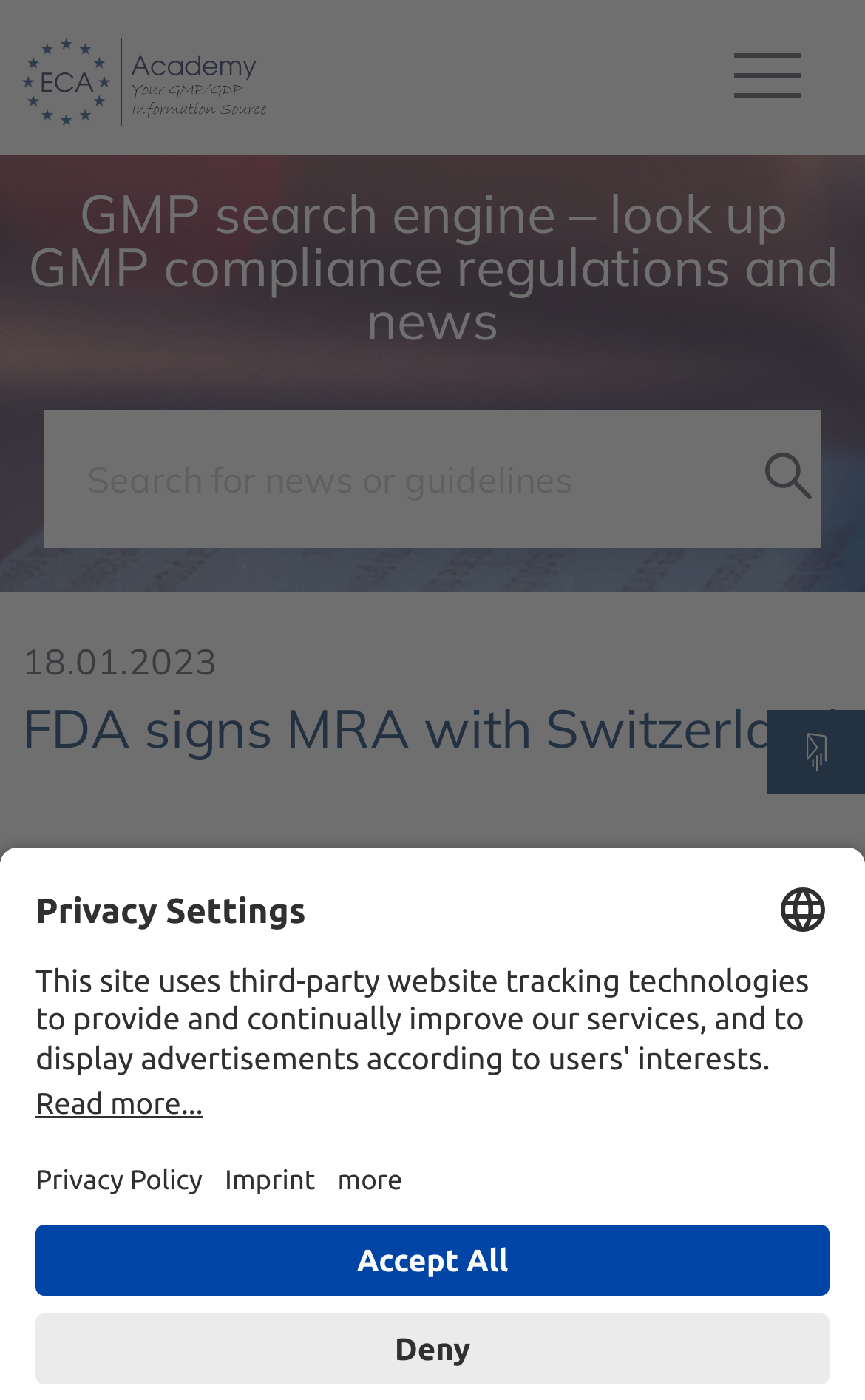What is the purpose of the search box?
Using the information from the image, provide a comprehensive answer to the question.

I found the search box by looking at the textbox element on the webpage, which is located near the top of the page and has a bounding box of [0.051, 0.293, 0.874, 0.392]. The placeholder text within this element is 'Search for news or guidelines', which suggests that the purpose of the search box is to search for news or guidelines related to GMP compliance regulations.